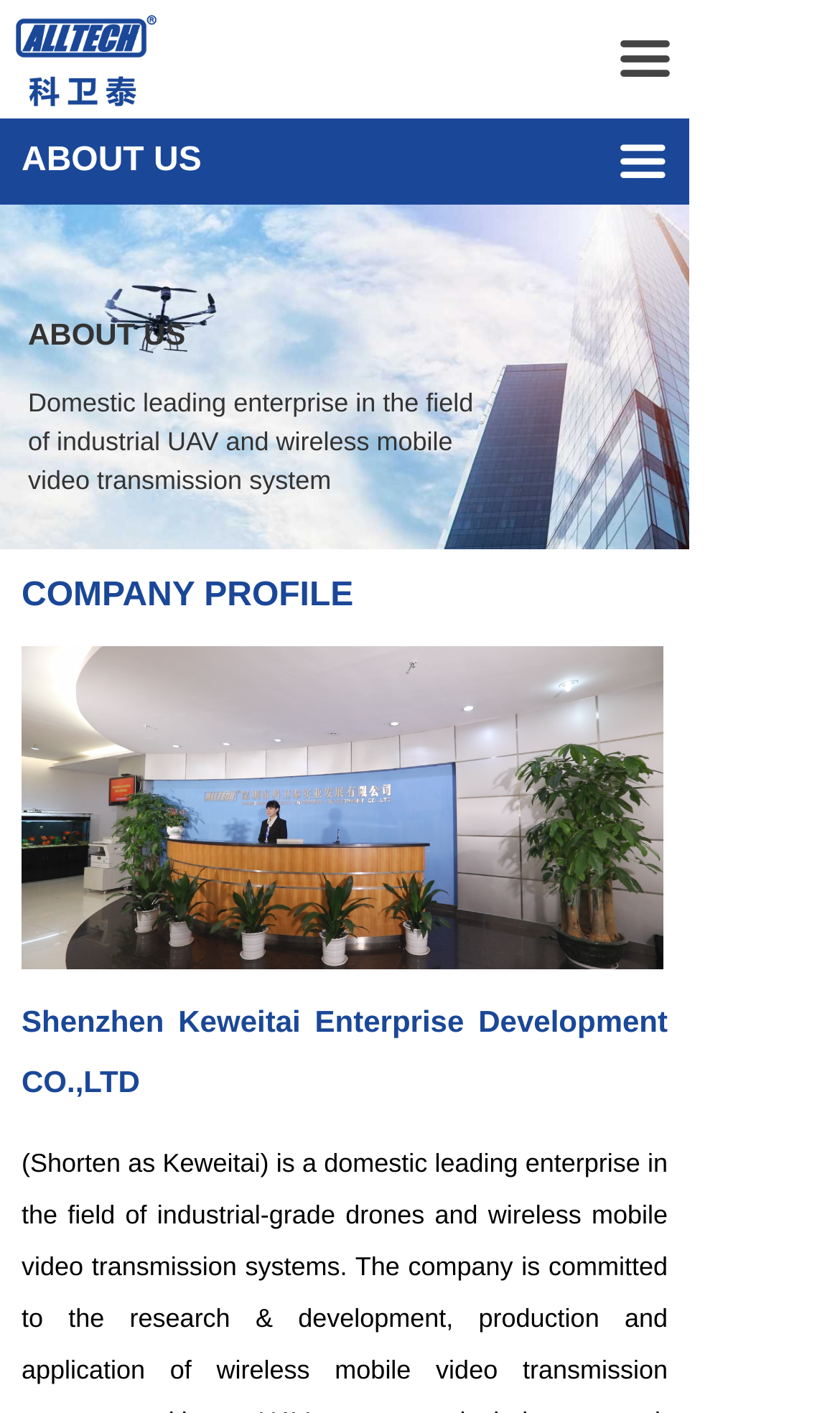What is the company name?
Respond with a short answer, either a single word or a phrase, based on the image.

Shenzhen Keweitai Enterprise Development CO.,LTD